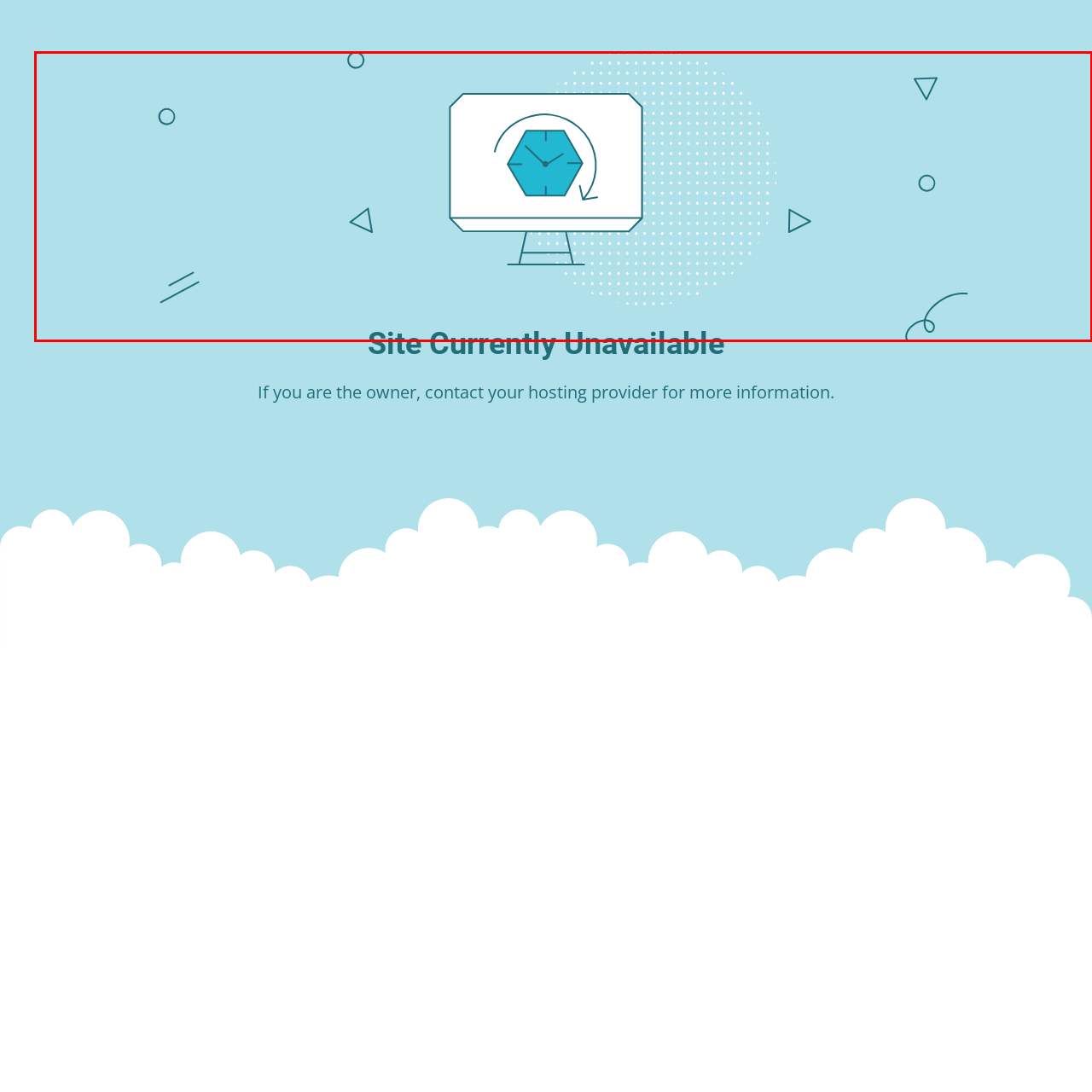Observe the image within the red bounding box carefully and provide an extensive answer to the following question using the visual cues: What is the status of the website?

The bold text below the monitor reads 'Site Currently Unavailable', indicating that the website is currently inaccessible to users, and they may need to wait or return later to access the information they need.